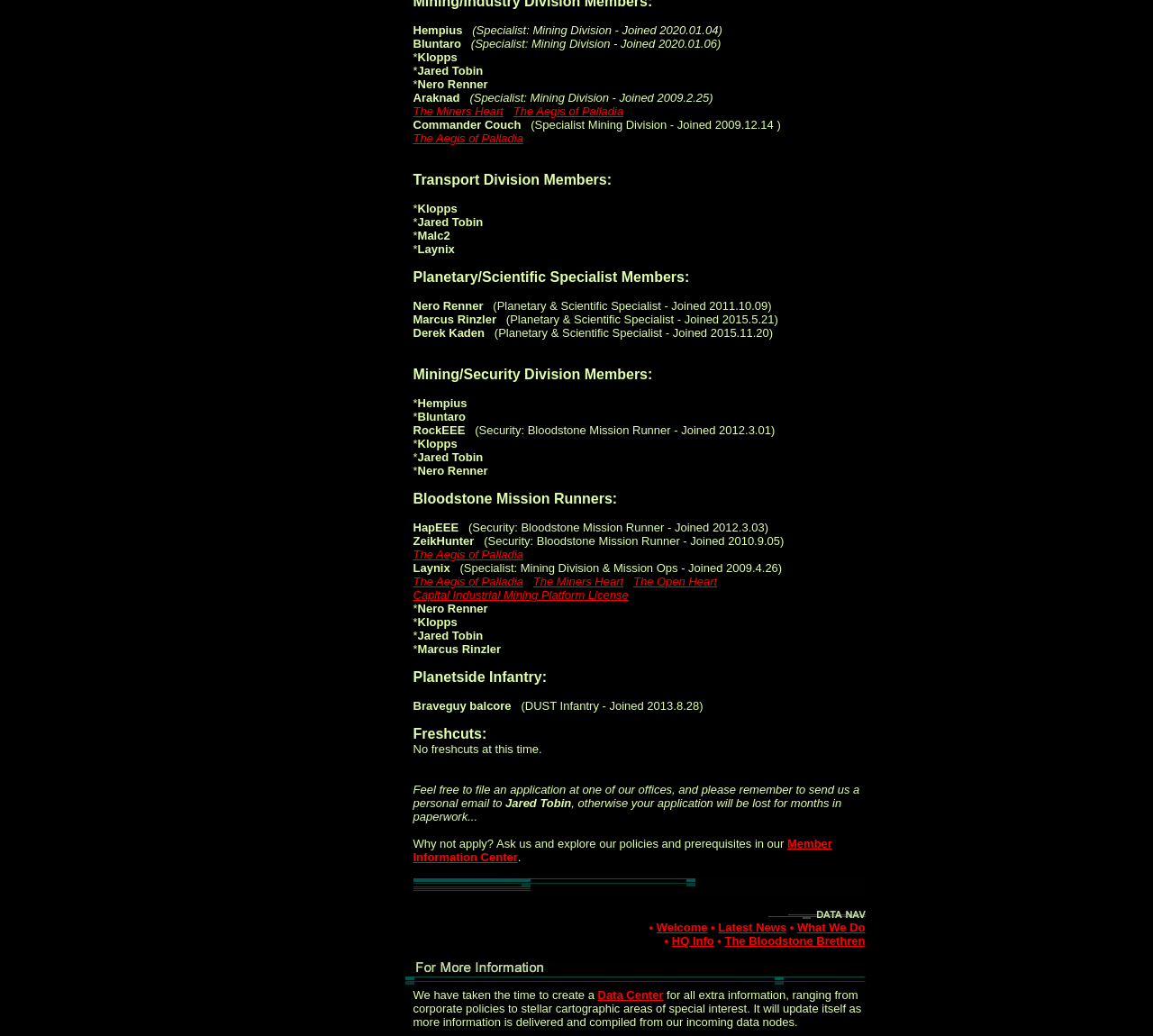Please pinpoint the bounding box coordinates for the region I should click to adhere to this instruction: "Click on The Miners Heart link".

[0.358, 0.101, 0.437, 0.114]